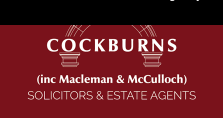What services does Cockburns Solicitors & Estate Agents offer?
Refer to the image and respond with a one-word or short-phrase answer.

Legal and real estate services